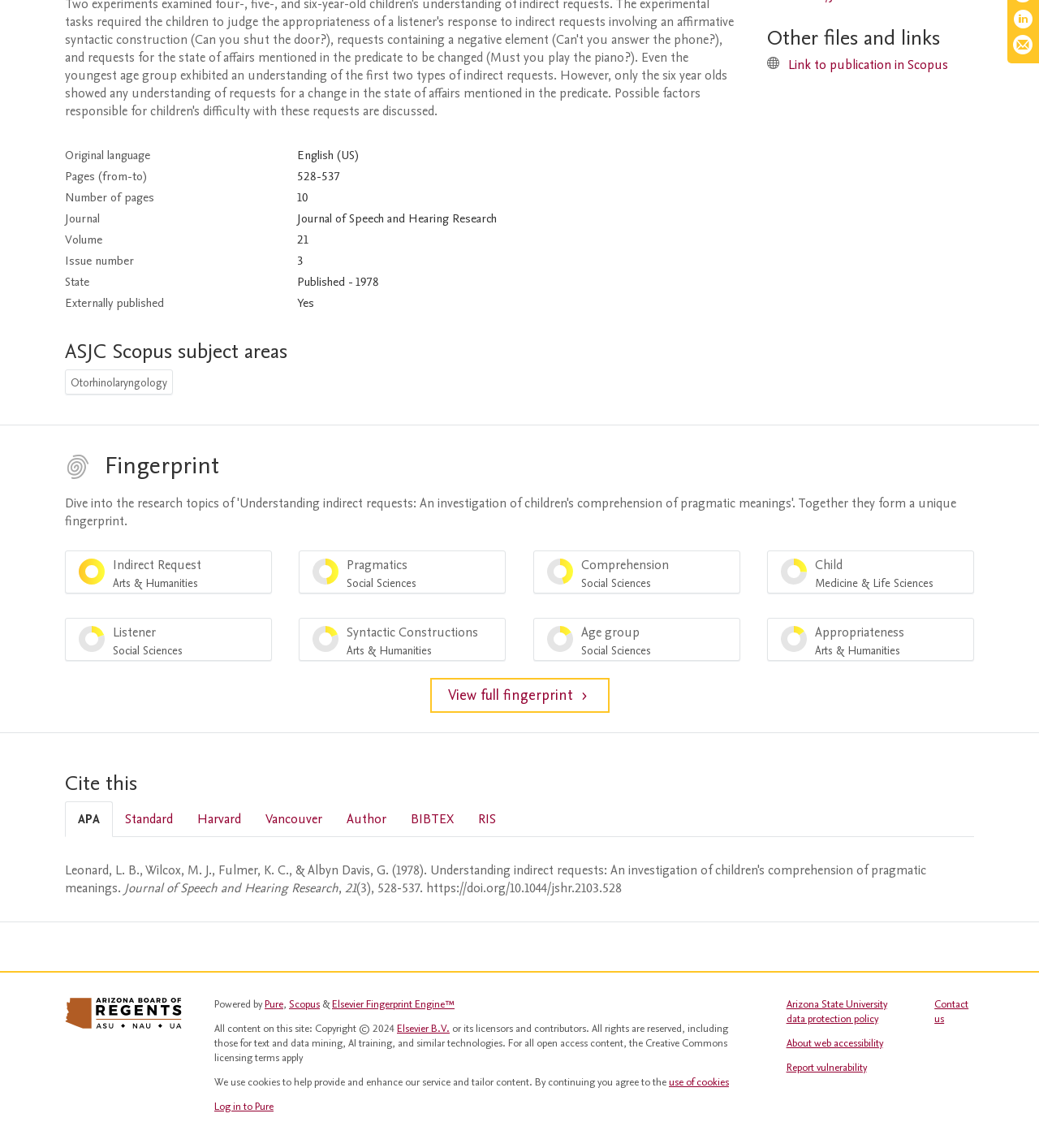Find the bounding box coordinates for the UI element whose description is: "Contact us". The coordinates should be four float numbers between 0 and 1, in the format [left, top, right, bottom].

[0.899, 0.868, 0.932, 0.894]